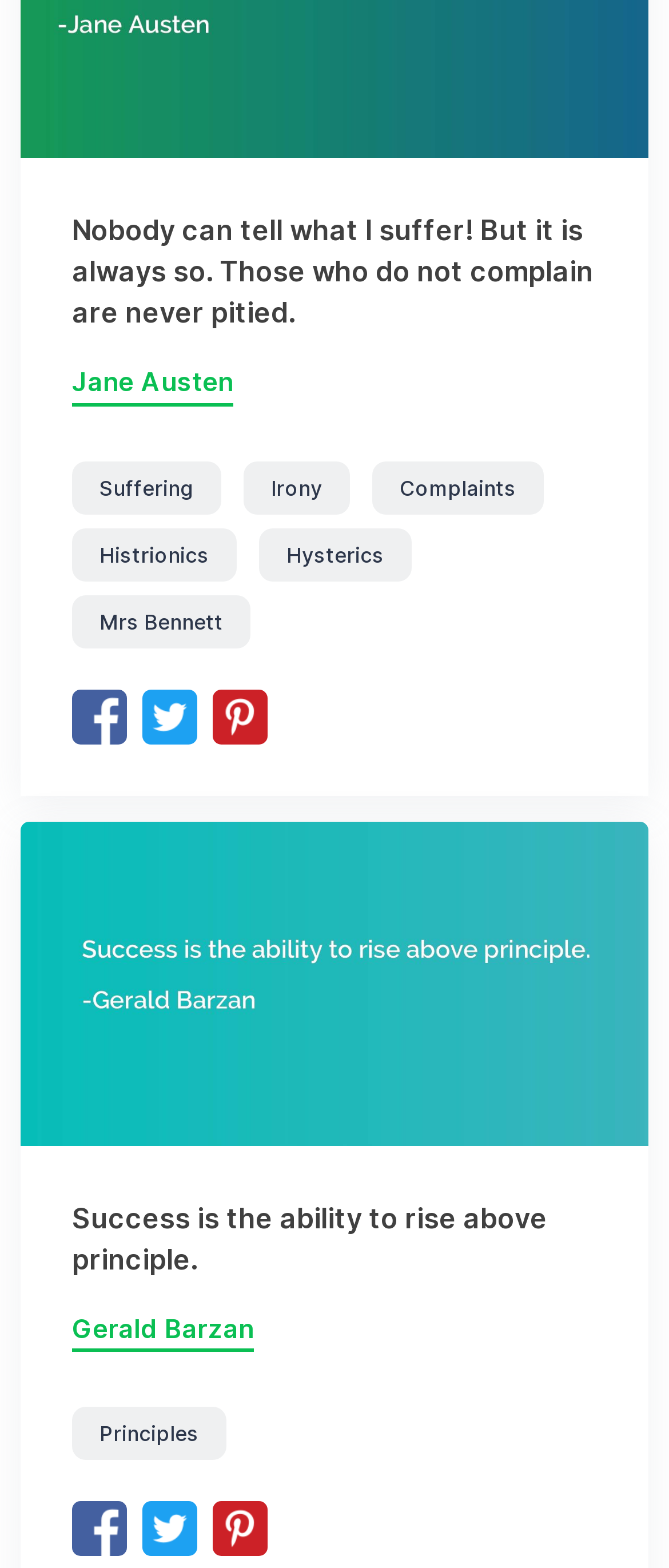Locate the bounding box coordinates of the clickable part needed for the task: "Click on the quote by Jane Austen".

[0.108, 0.232, 0.349, 0.259]